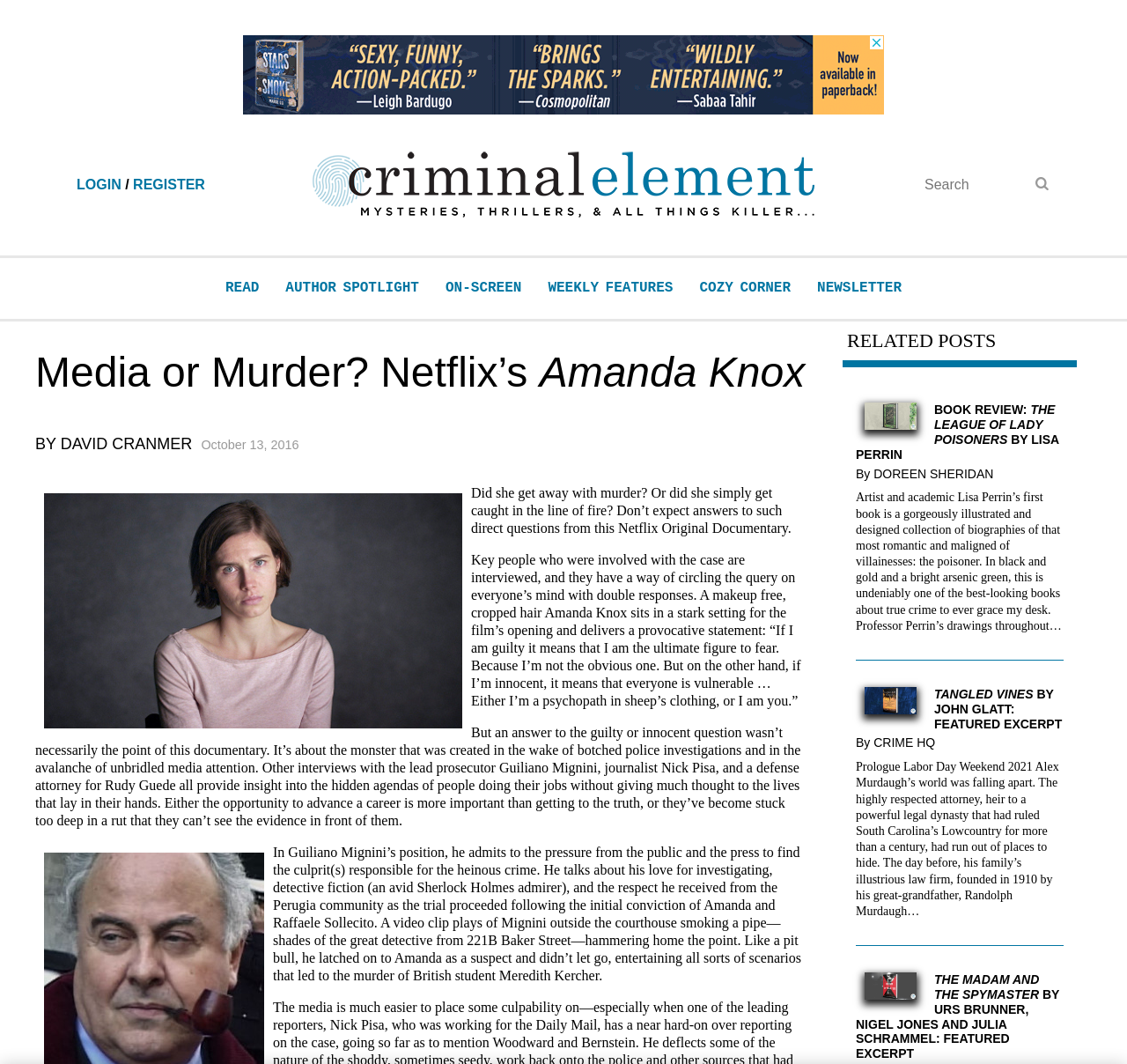Please determine the bounding box coordinates of the section I need to click to accomplish this instruction: "login".

[0.068, 0.166, 0.108, 0.18]